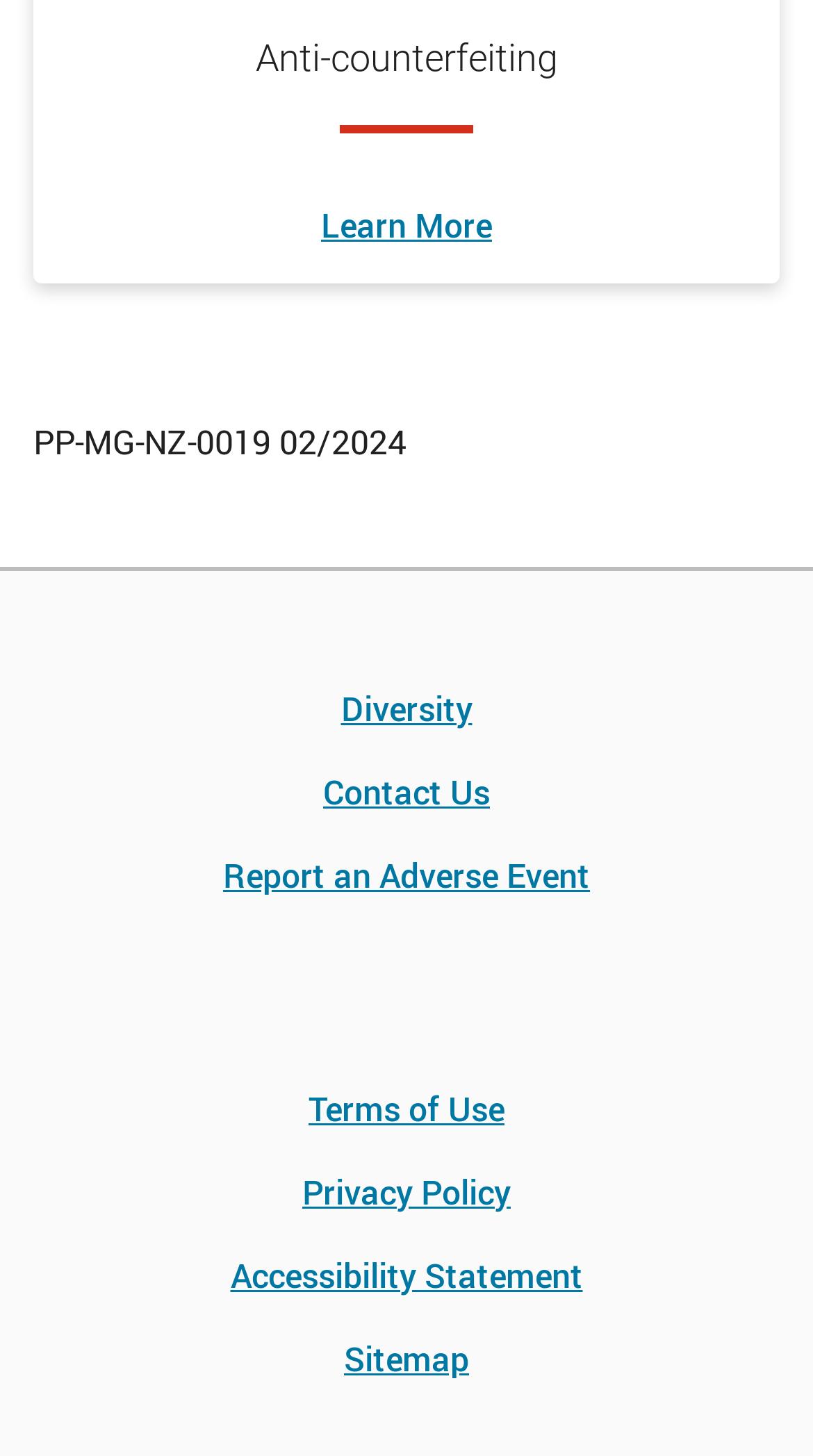What is the text above the link 'Diversity'?
Can you offer a detailed and complete answer to this question?

The text above the link 'Diversity' is 'PP-MG-NZ-0019 02 /2024' which is a combination of two static text elements.